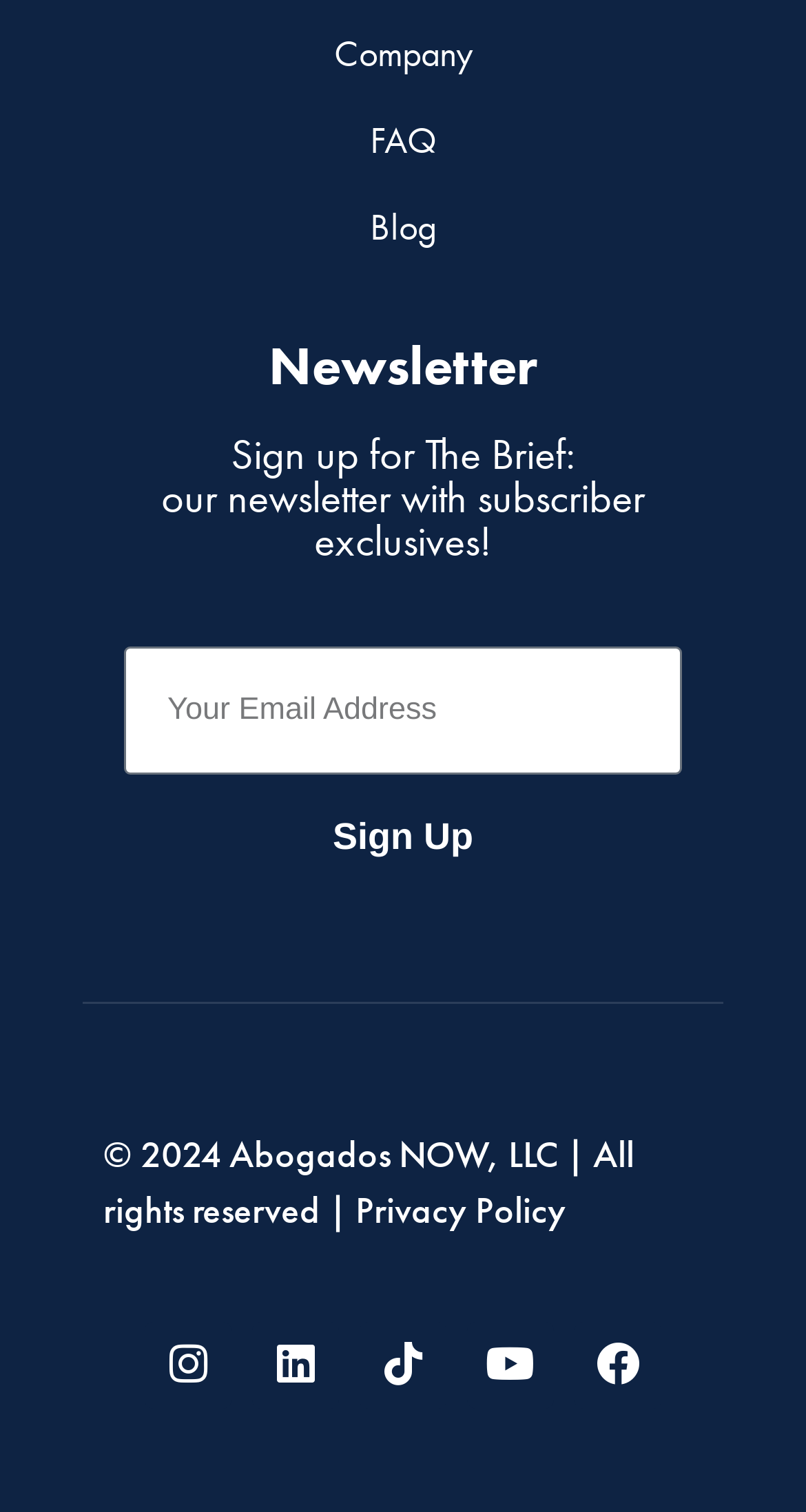Identify the bounding box coordinates of the region I need to click to complete this instruction: "Sign up for the newsletter".

[0.154, 0.512, 0.846, 0.594]